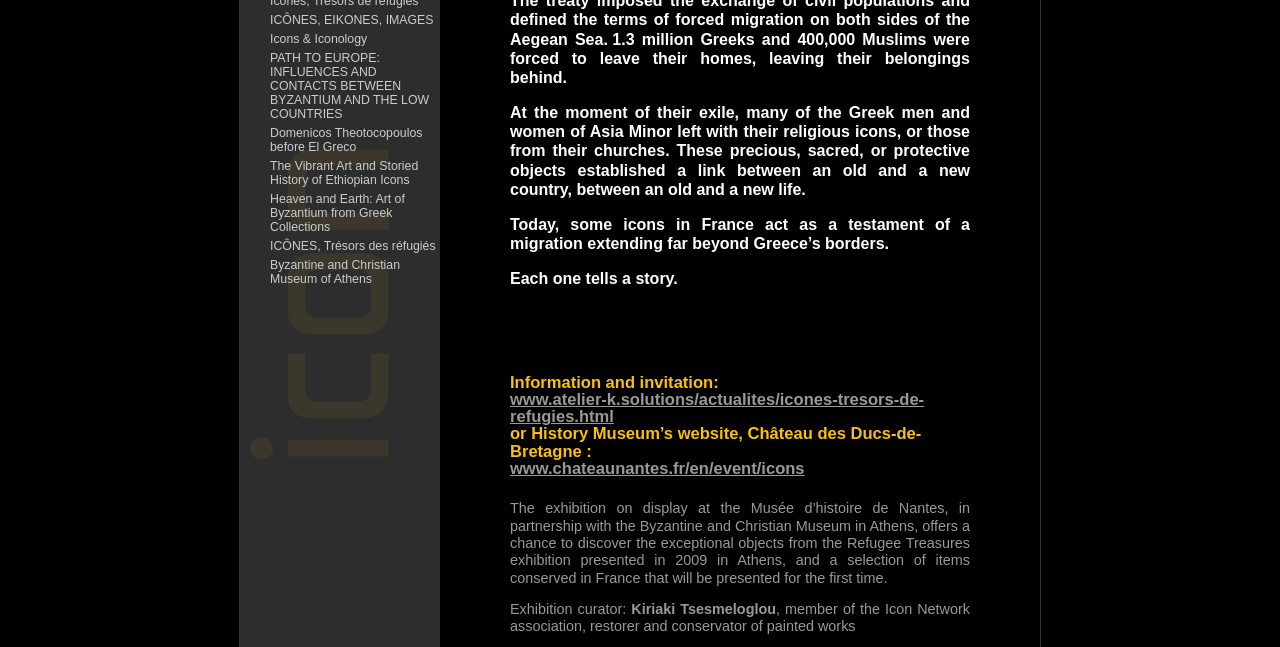Determine the bounding box for the described HTML element: "Domenicos Theotocopoulos before El Greco". Ensure the coordinates are four float numbers between 0 and 1 in the format [left, top, right, bottom].

[0.188, 0.195, 0.344, 0.238]